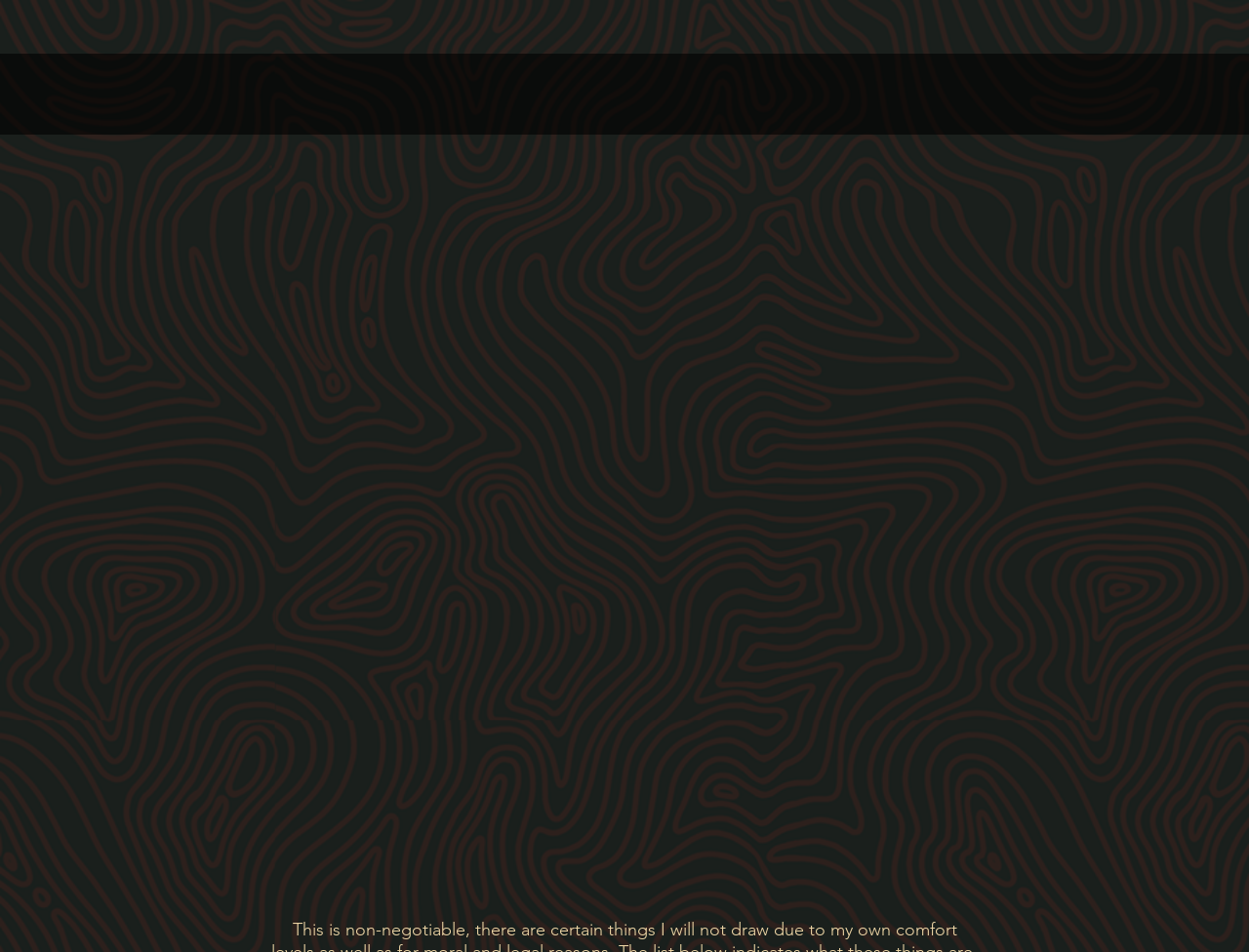Please indicate the bounding box coordinates for the clickable area to complete the following task: "Click on SHOP". The coordinates should be specified as four float numbers between 0 and 1, i.e., [left, top, right, bottom].

[0.687, 0.083, 0.78, 0.114]